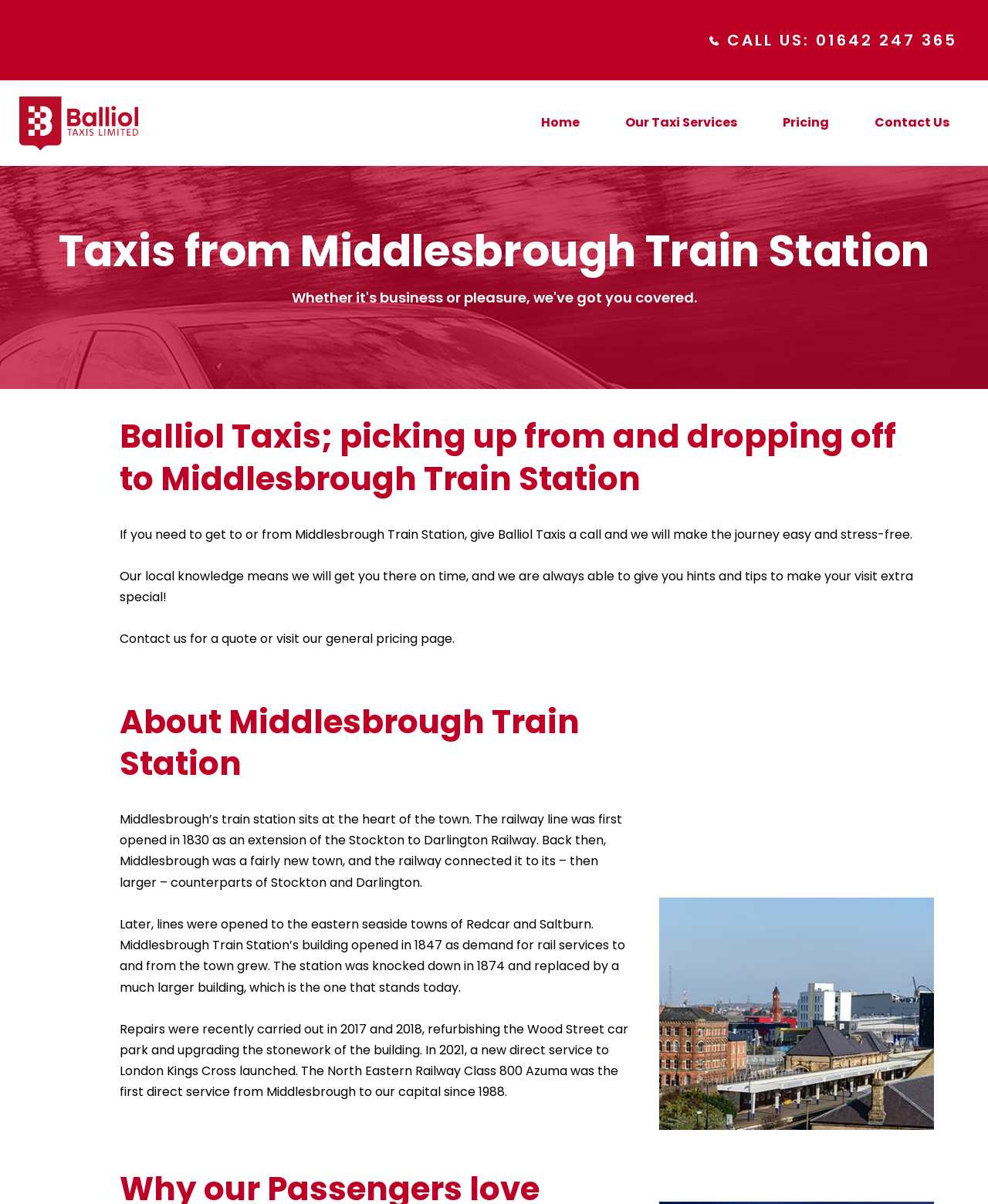Specify the bounding box coordinates of the area that needs to be clicked to achieve the following instruction: "Click the company logo".

None